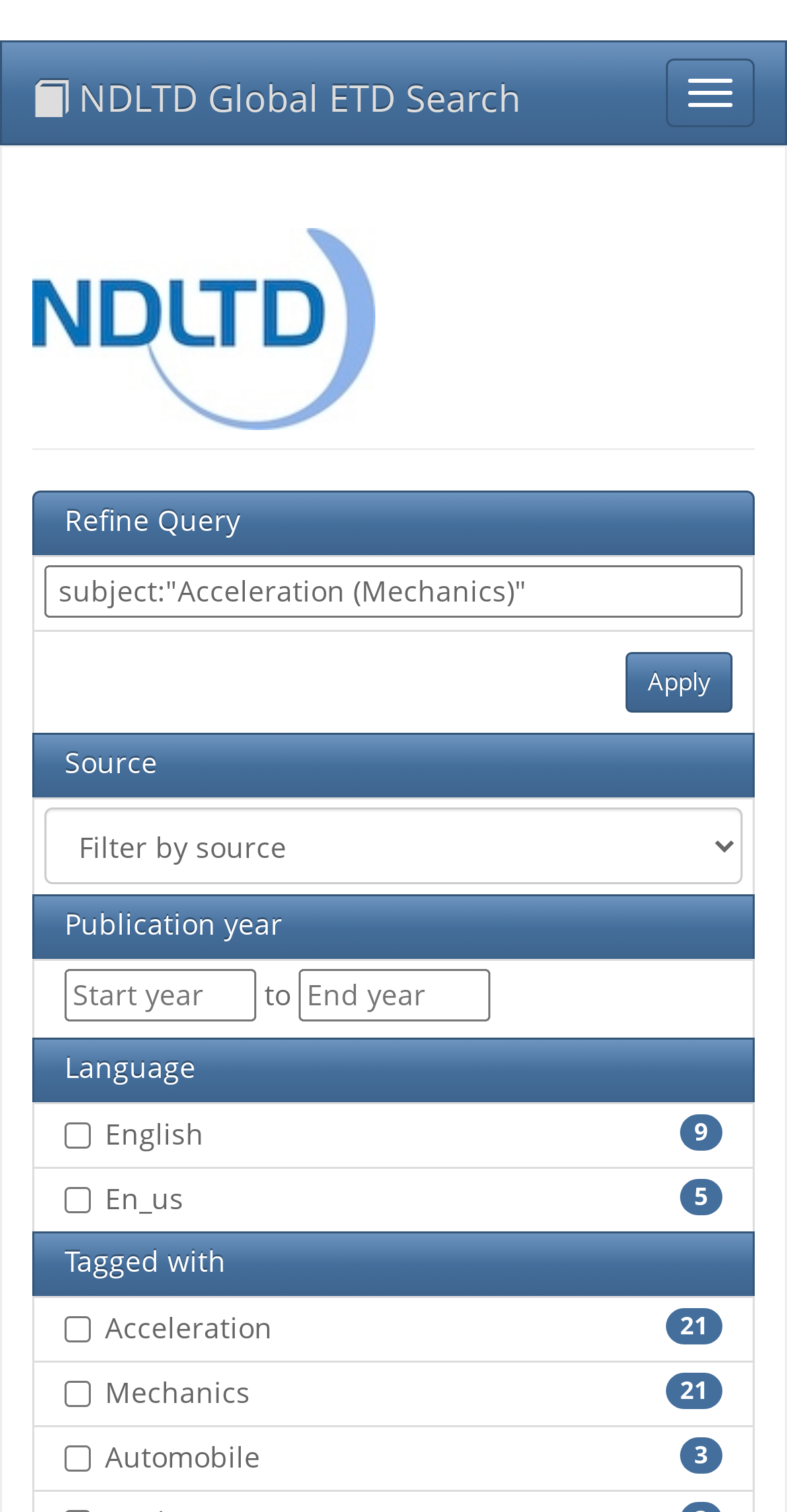What is the text on the top-left link? Please answer the question using a single word or phrase based on the image.

NDLTD Global ETD Search